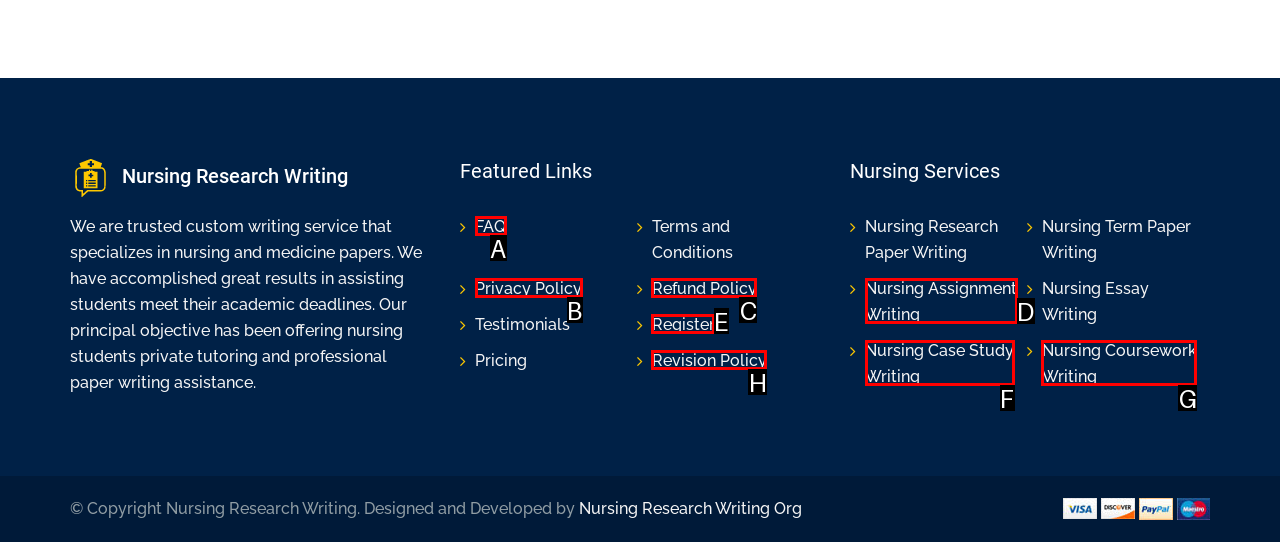For the task "Go to Register", which option's letter should you click? Answer with the letter only.

E